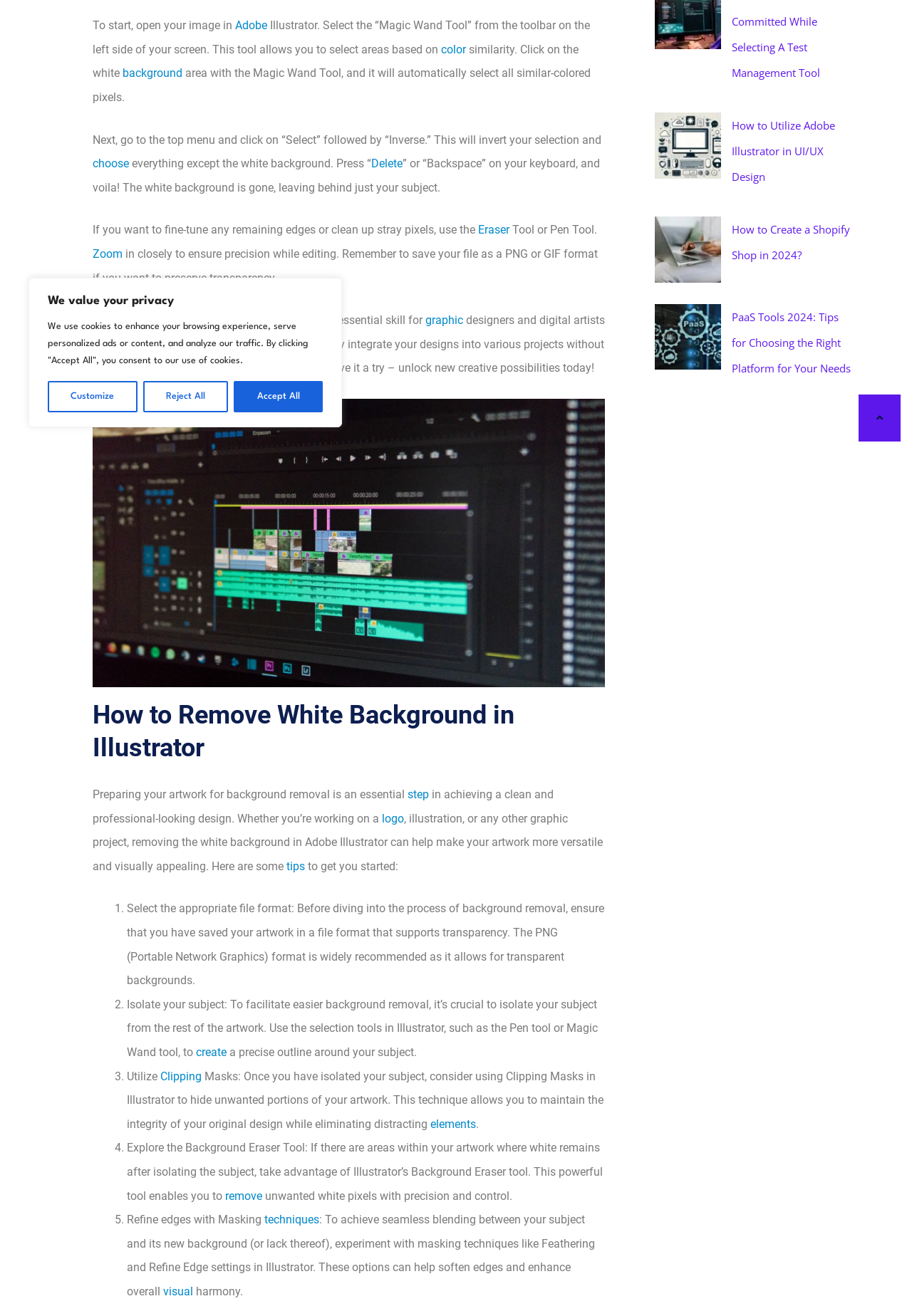Locate the bounding box coordinates for the element described below: "Zoom". The coordinates must be four float values between 0 and 1, formatted as [left, top, right, bottom].

[0.102, 0.188, 0.134, 0.198]